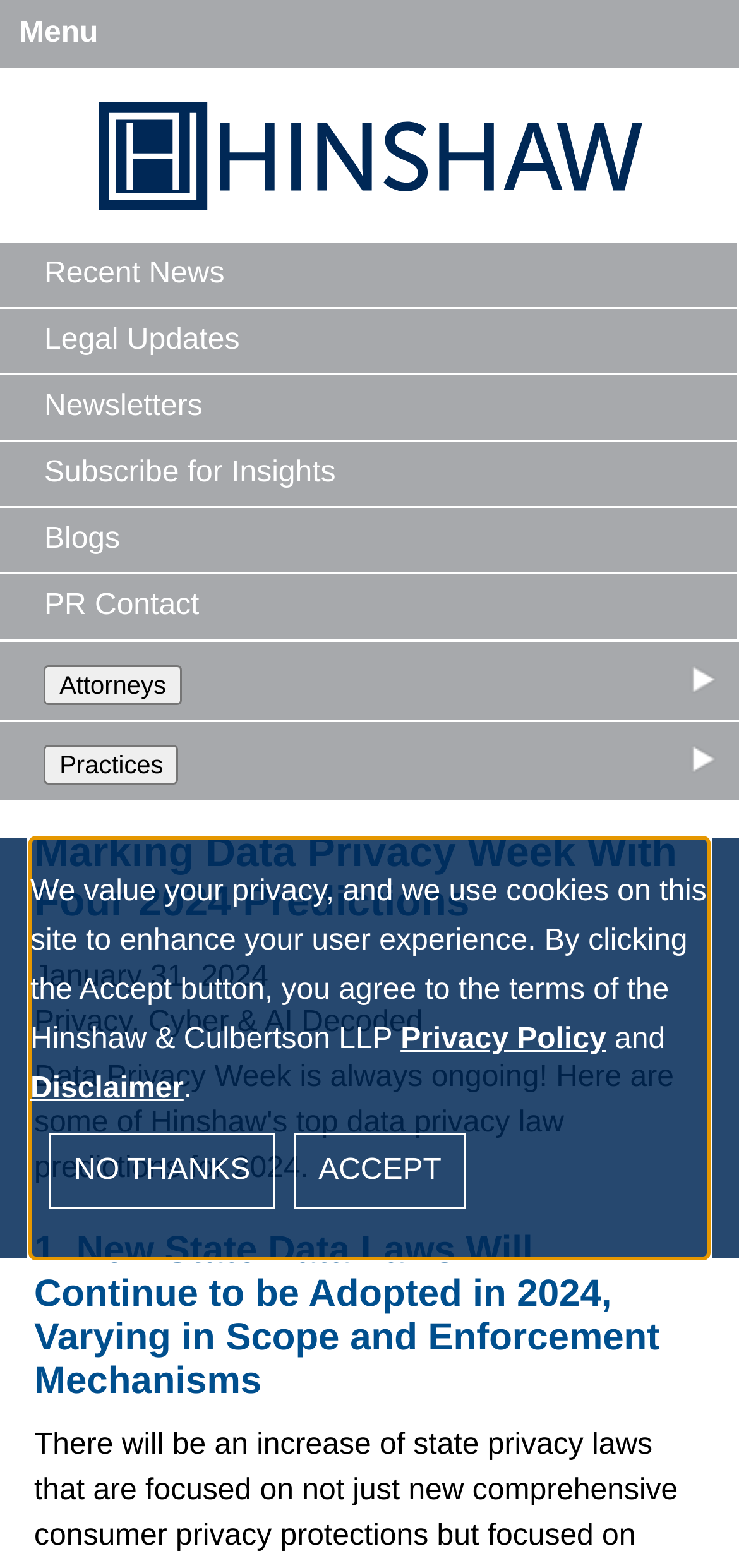Please find the bounding box coordinates for the clickable element needed to perform this instruction: "View Attorneys".

[0.06, 0.424, 0.245, 0.45]